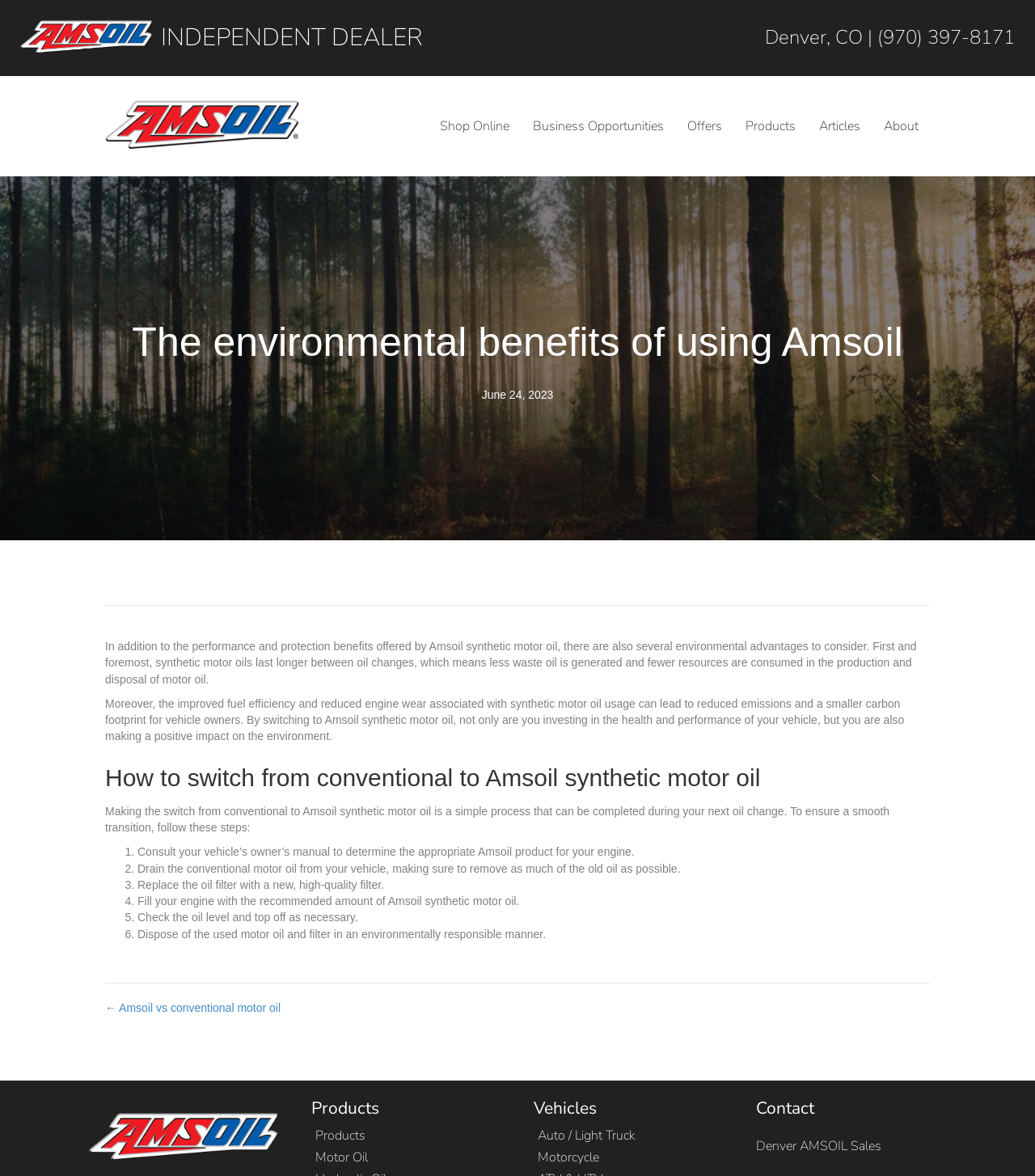Could you locate the bounding box coordinates for the section that should be clicked to accomplish this task: "Click the 'About' link".

[0.843, 0.092, 0.898, 0.122]